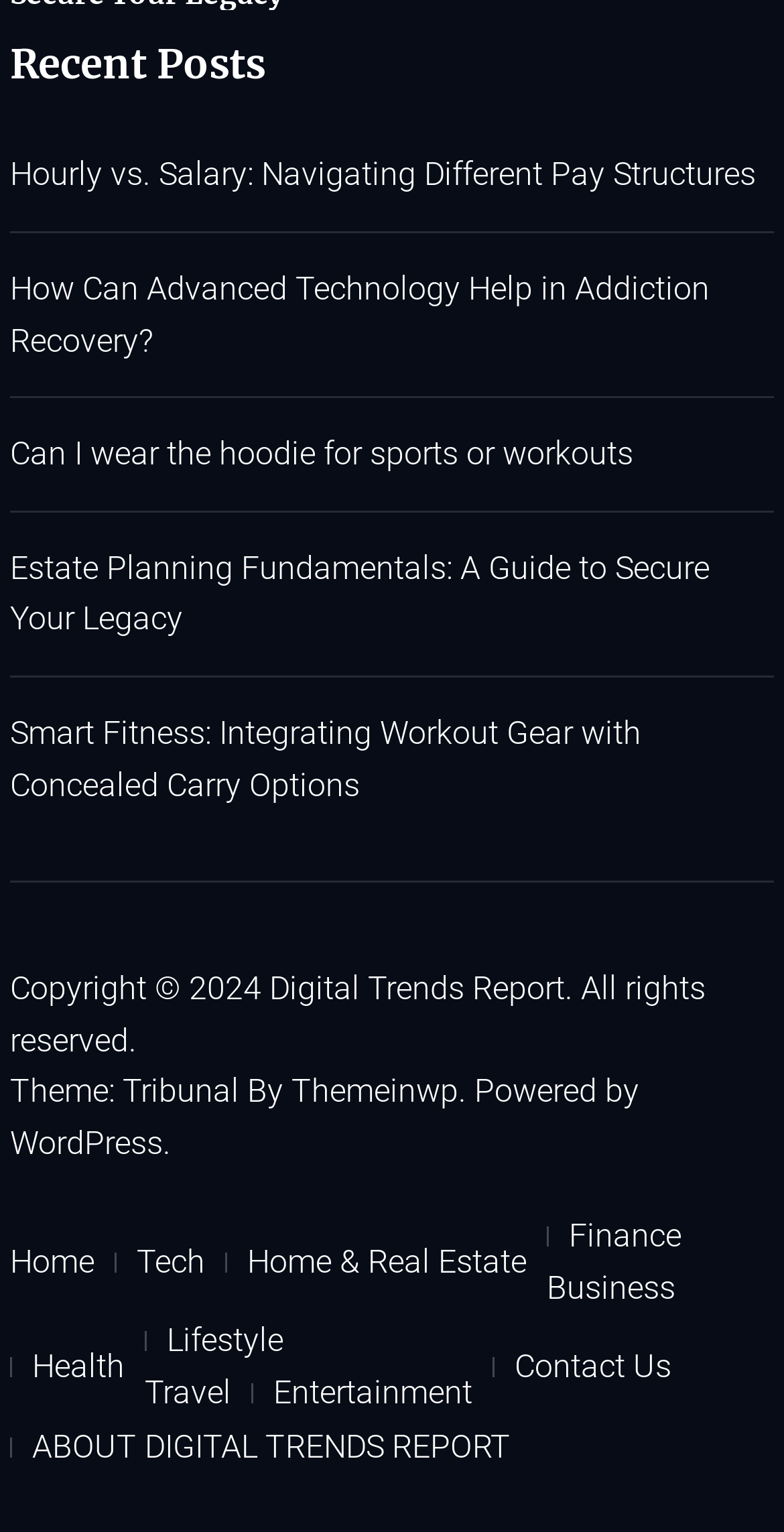How many categories are listed in the menu?
Examine the image and give a concise answer in one word or a short phrase.

8